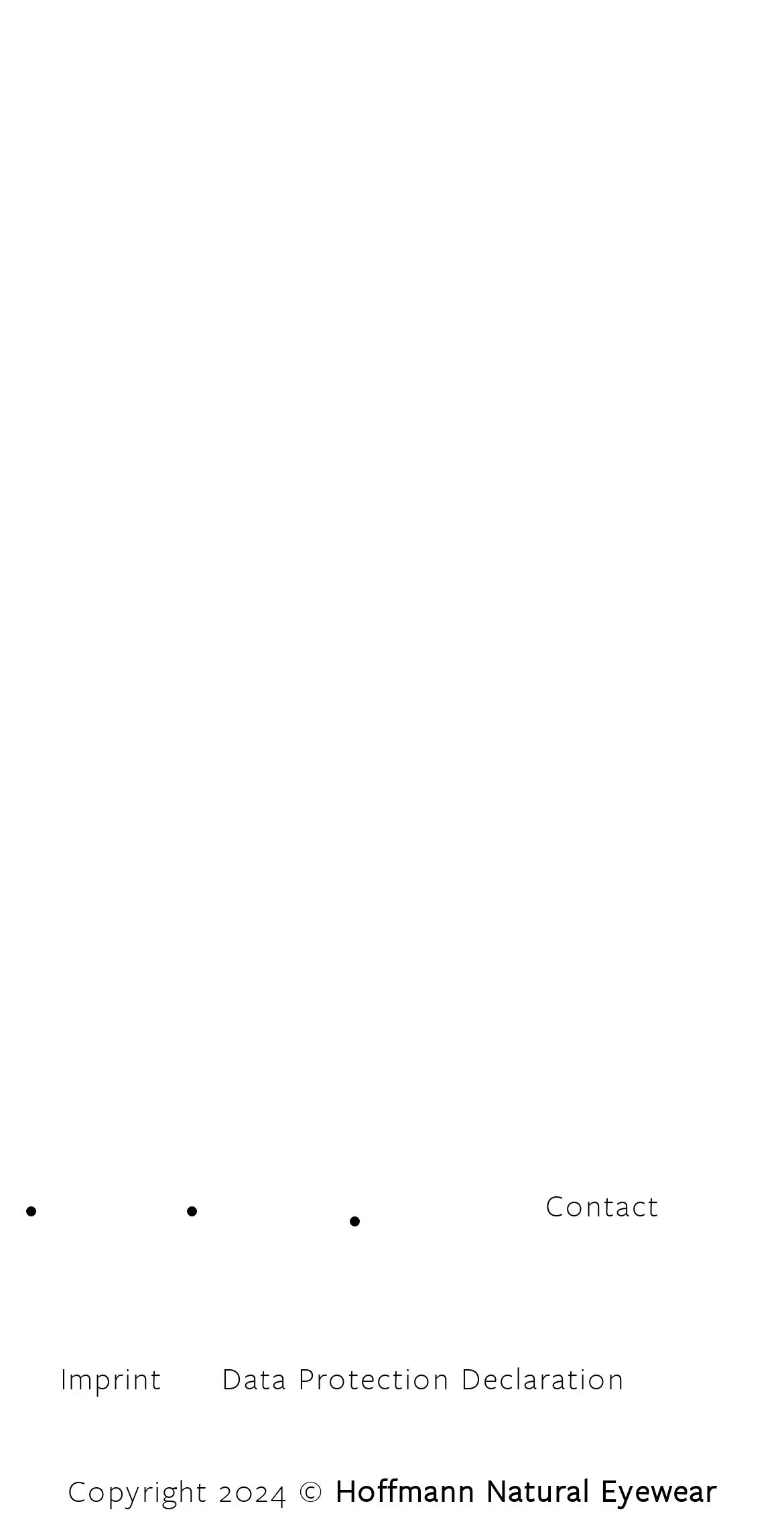Please answer the following query using a single word or phrase: 
How many links are there in the footer?

4